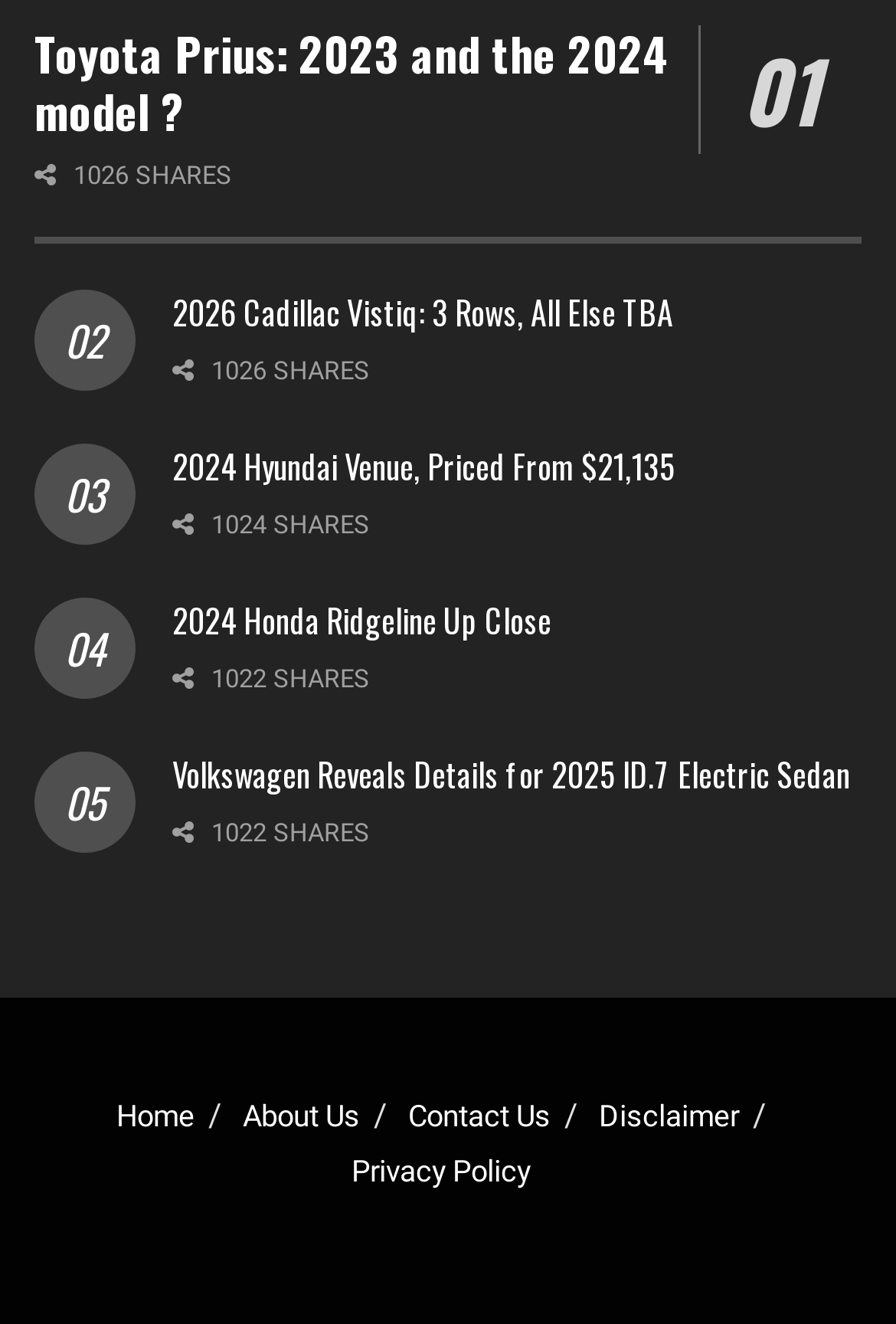Use the information in the screenshot to answer the question comprehensively: What is the price of the 2024 Hyundai Venue?

I found the price of the 2024 Hyundai Venue in the heading '03 2024 Hyundai Venue, Priced From $21,135'. The price is mentioned as $21,135.